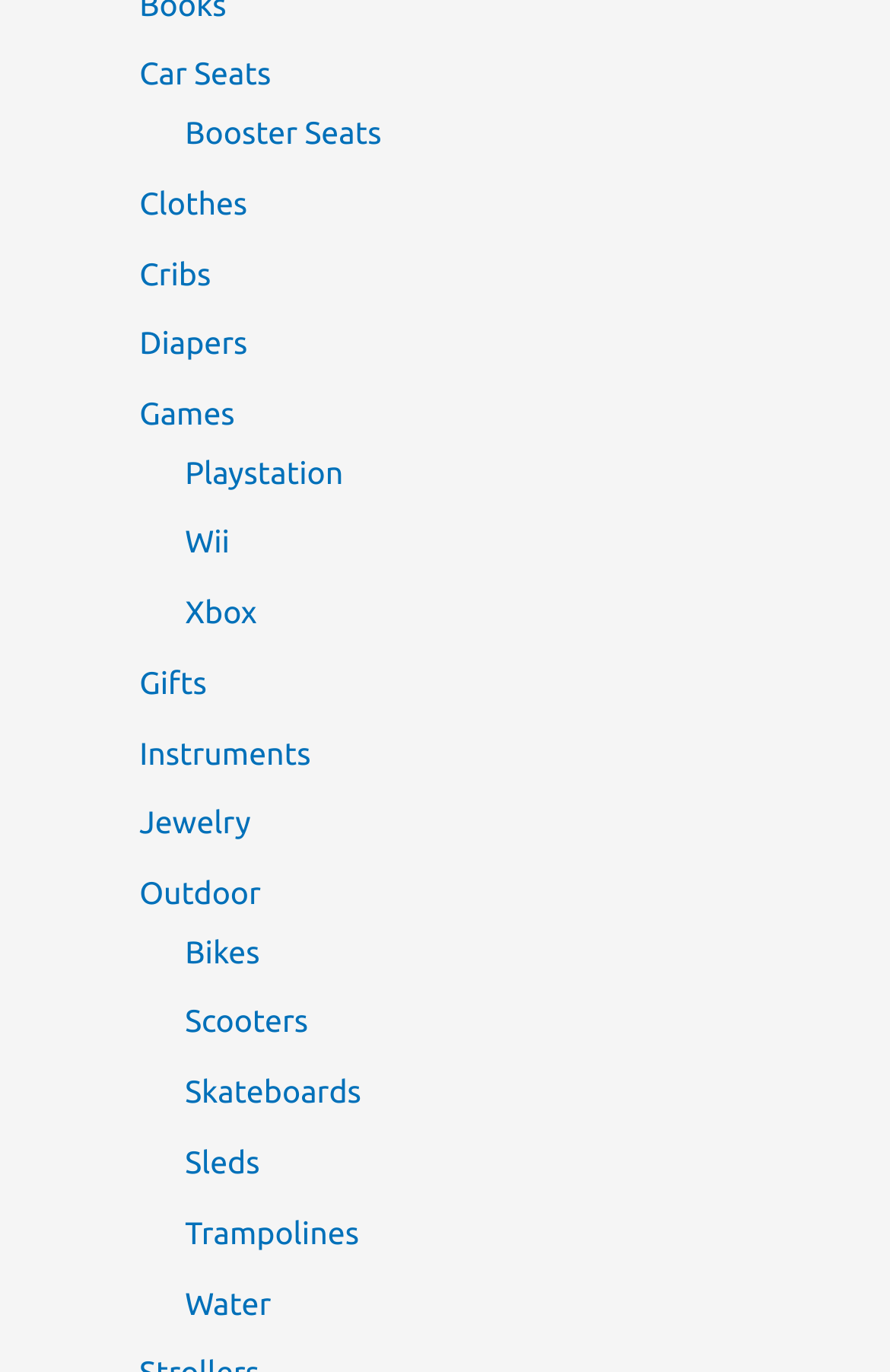How many main categories are listed on this webpage?
Provide an in-depth answer to the question, covering all aspects.

There are 12 main categories listed on this webpage, including Car Seats, Booster Seats, Clothes, Cribs, Diapers, Games, Gifts, Instruments, Jewelry, Outdoor, and others, each with its own set of sub-links and products.